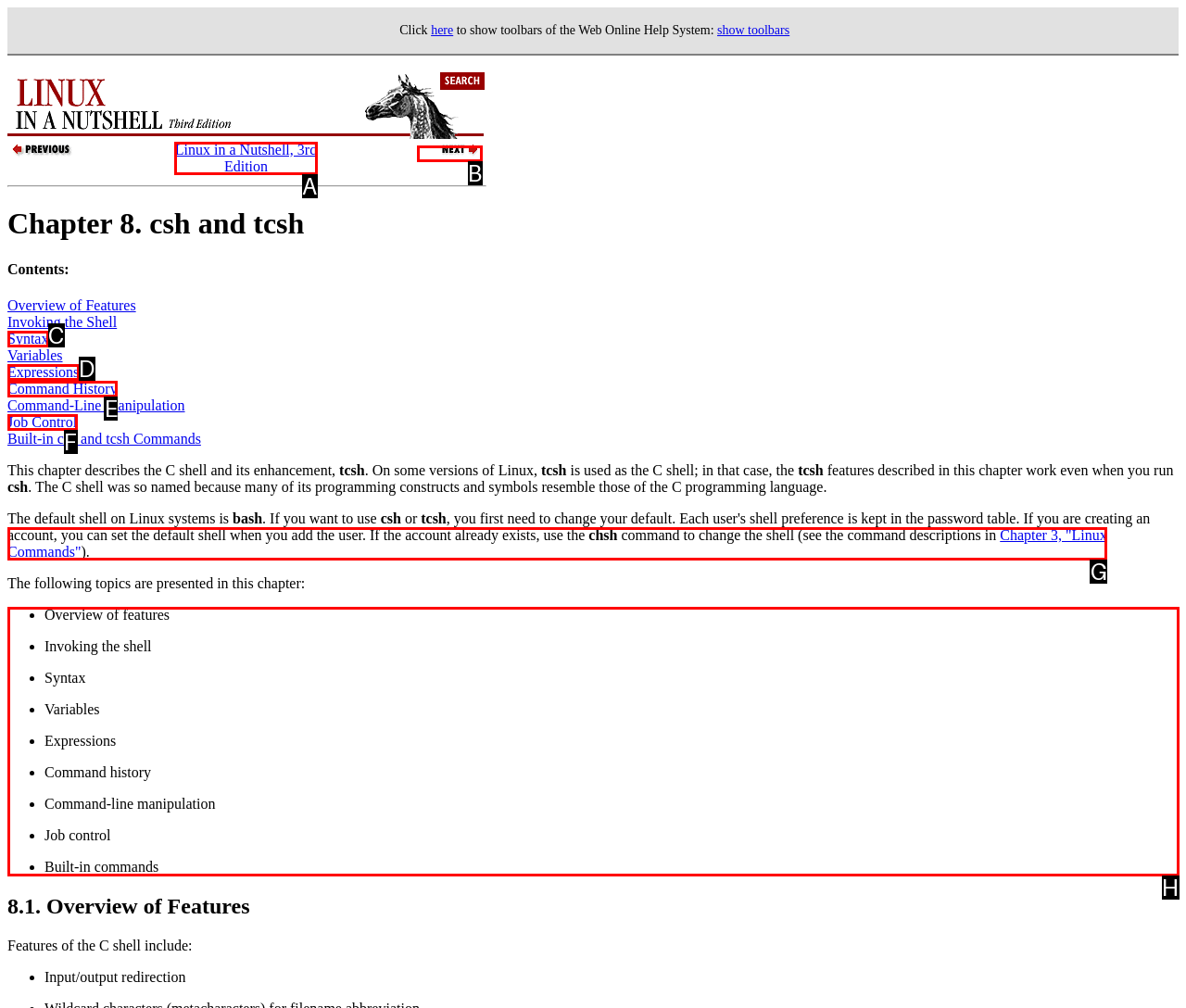Find the HTML element that matches the description provided: Chapter 3, "Linux Commands"
Answer using the corresponding option letter.

G